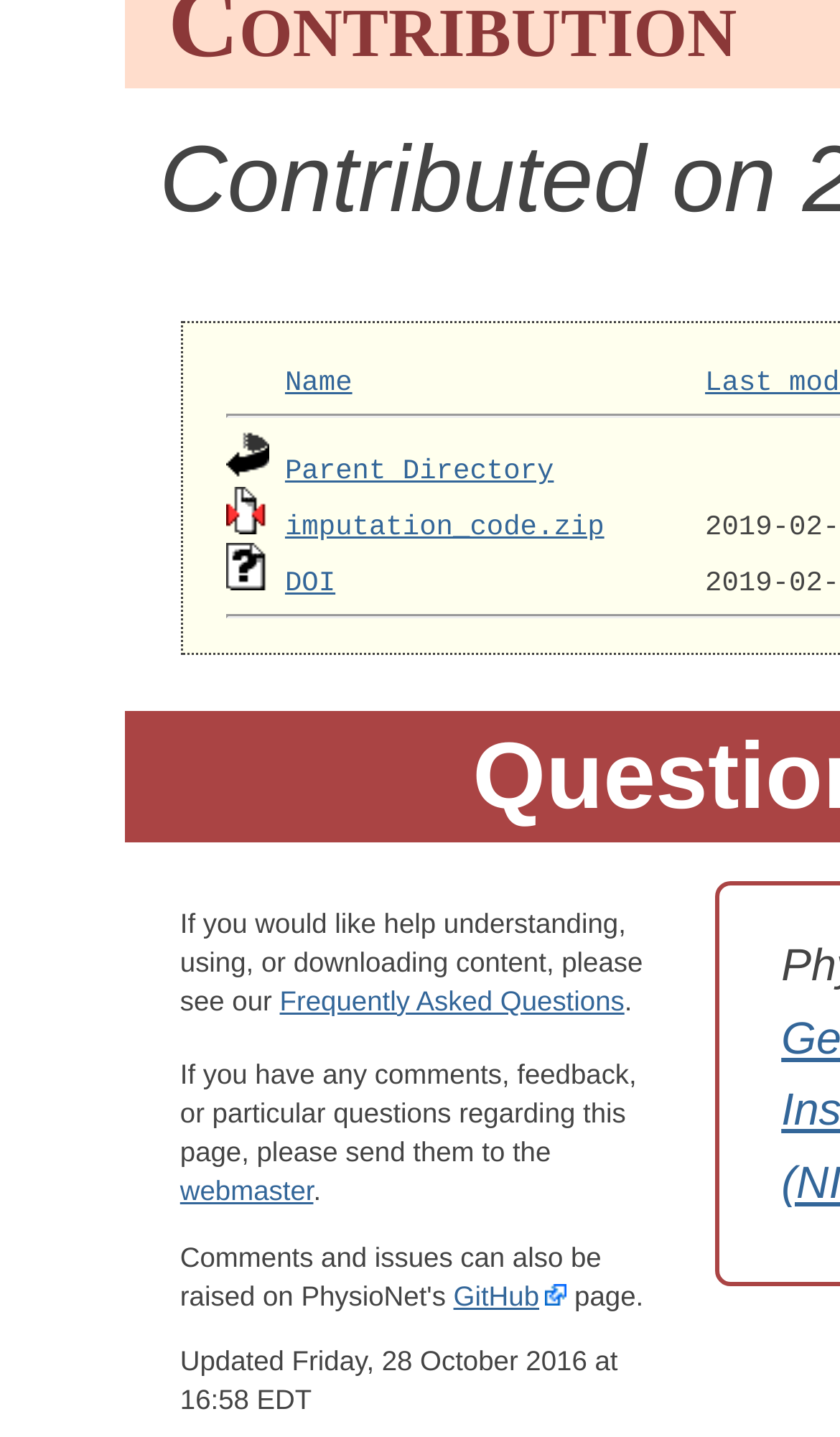Given the element description "Frequently Asked Questions" in the screenshot, predict the bounding box coordinates of that UI element.

[0.214, 0.685, 0.625, 0.707]